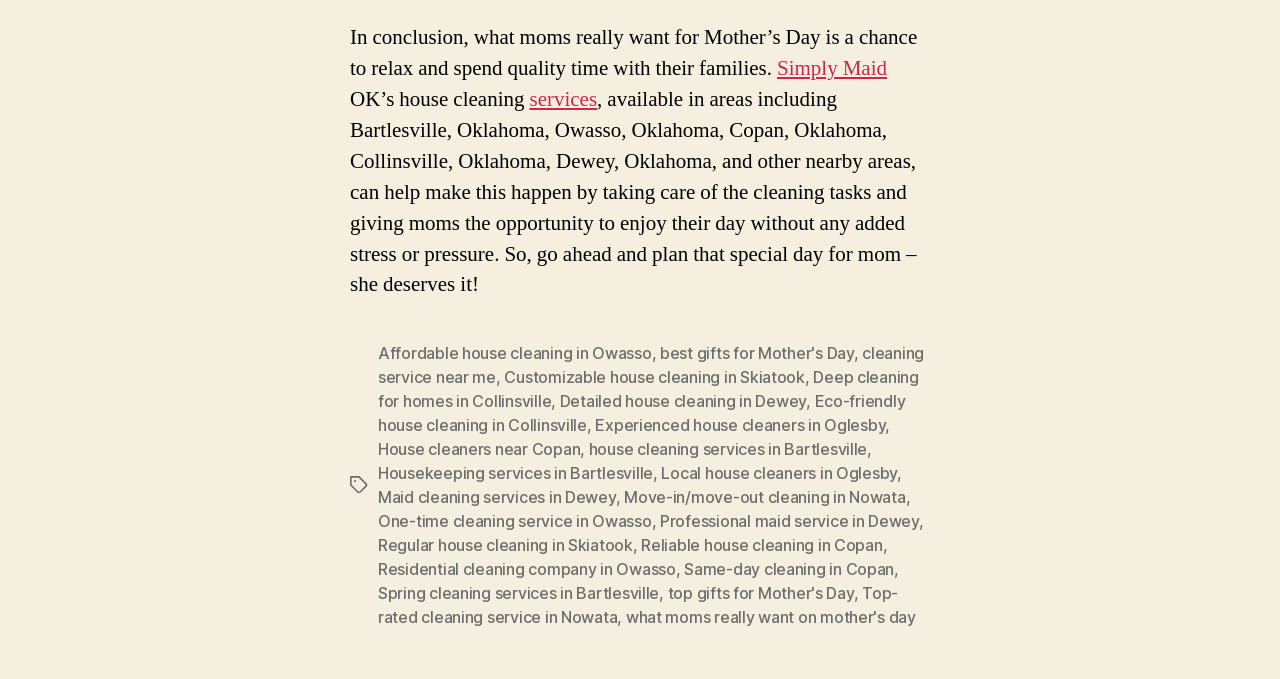Locate the bounding box coordinates of the area to click to fulfill this instruction: "Click on 'Affordable house cleaning in Owasso'". The bounding box should be presented as four float numbers between 0 and 1, in the order [left, top, right, bottom].

[0.295, 0.531, 0.509, 0.561]